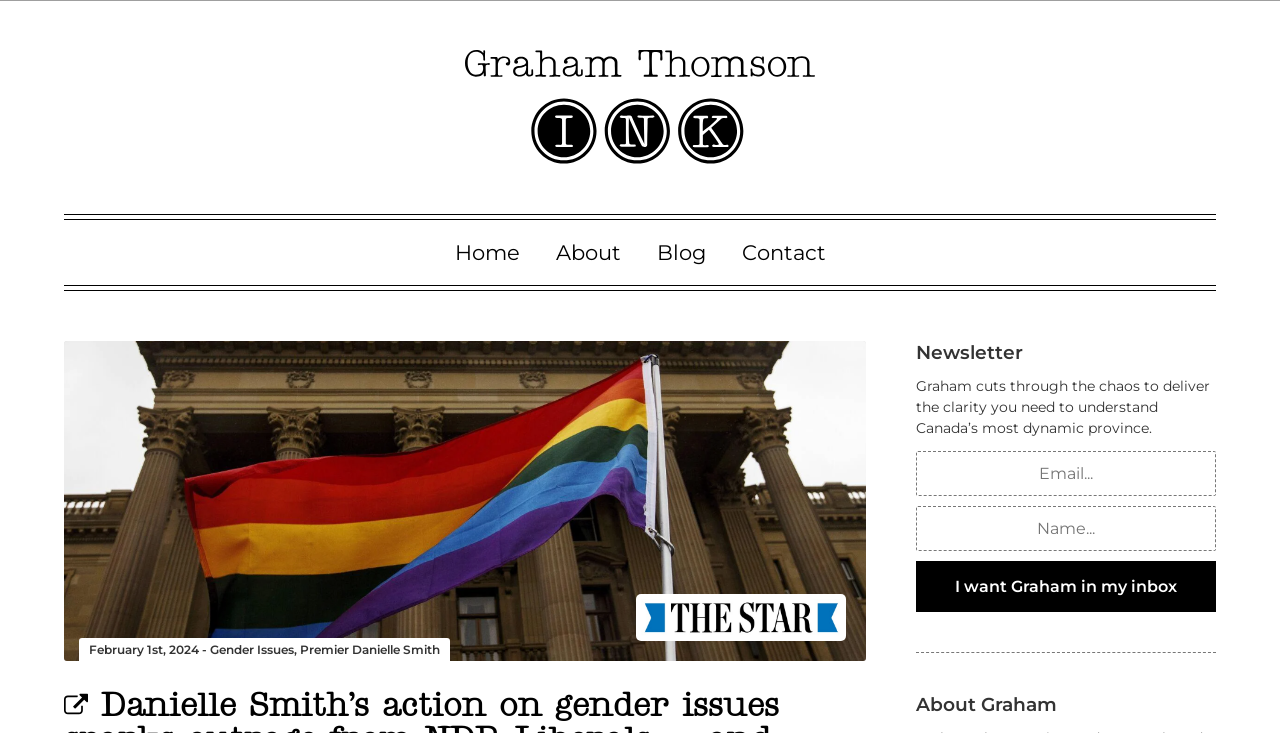Please specify the bounding box coordinates of the area that should be clicked to accomplish the following instruction: "Read the About Graham section". The coordinates should consist of four float numbers between 0 and 1, i.e., [left, top, right, bottom].

[0.716, 0.945, 0.95, 0.976]